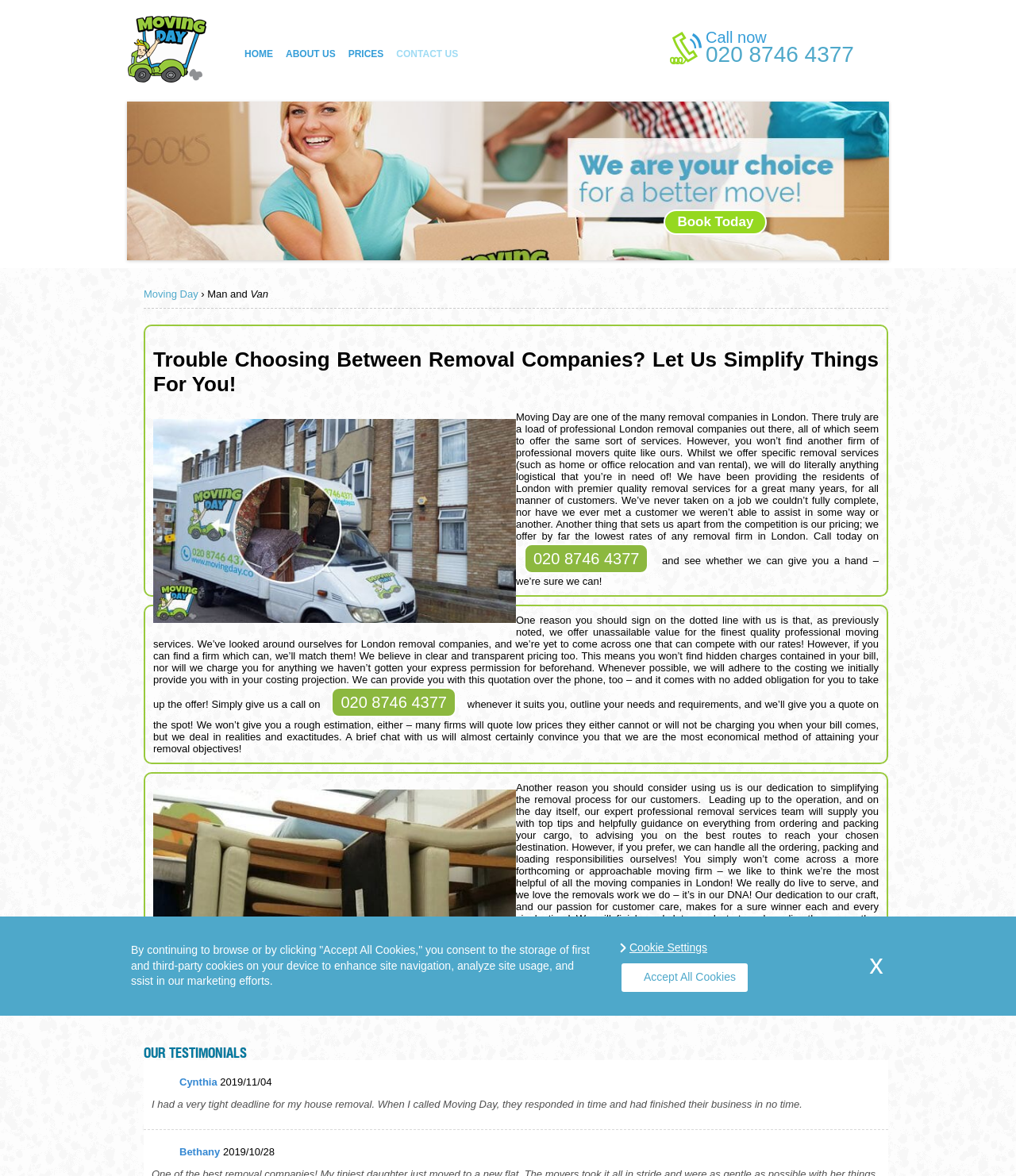Based on the element description "Home", predict the bounding box coordinates of the UI element.

[0.234, 0.03, 0.275, 0.061]